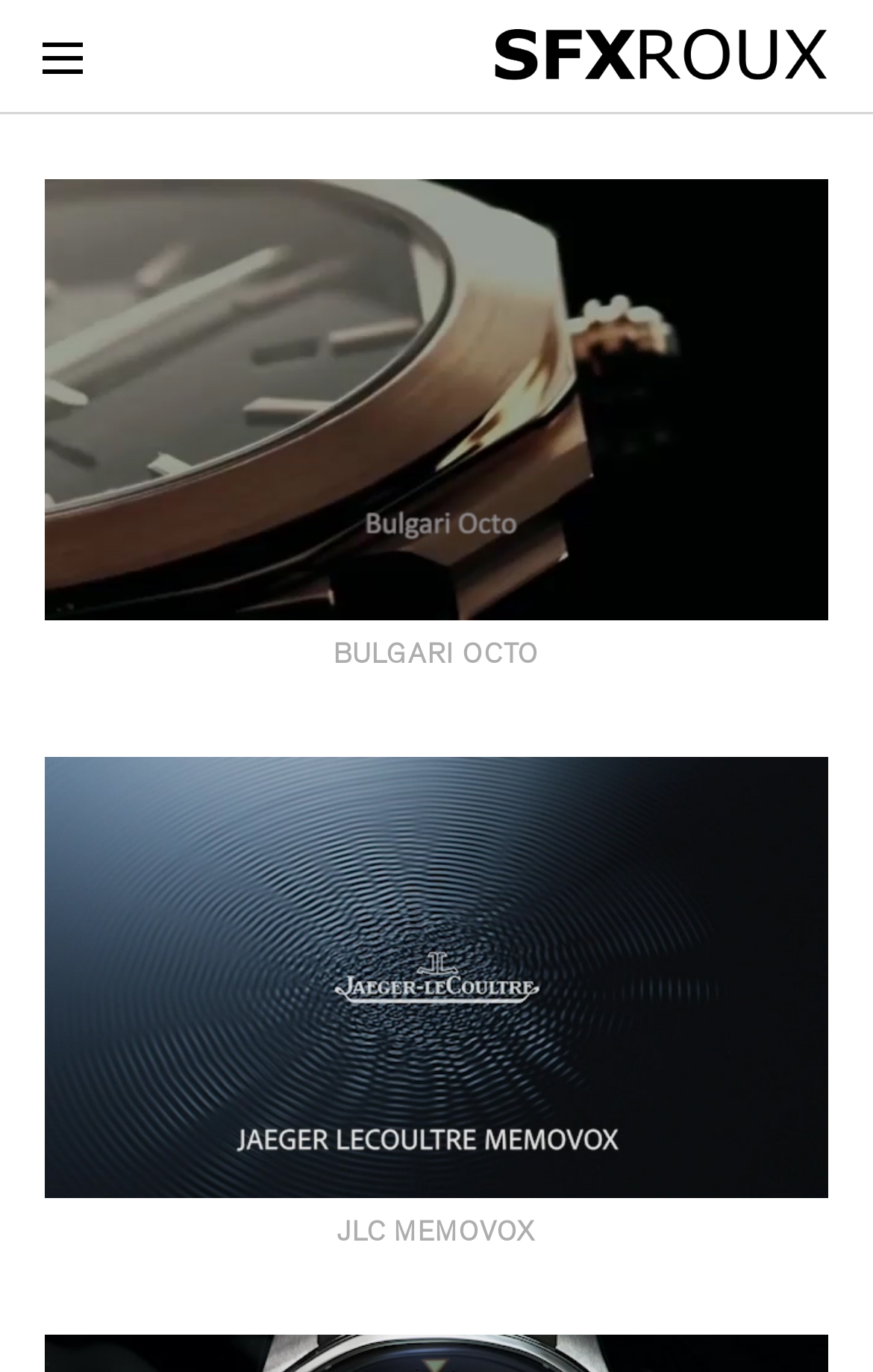What is the text of the second heading?
Your answer should be a single word or phrase derived from the screenshot.

JLC MEMOVOX